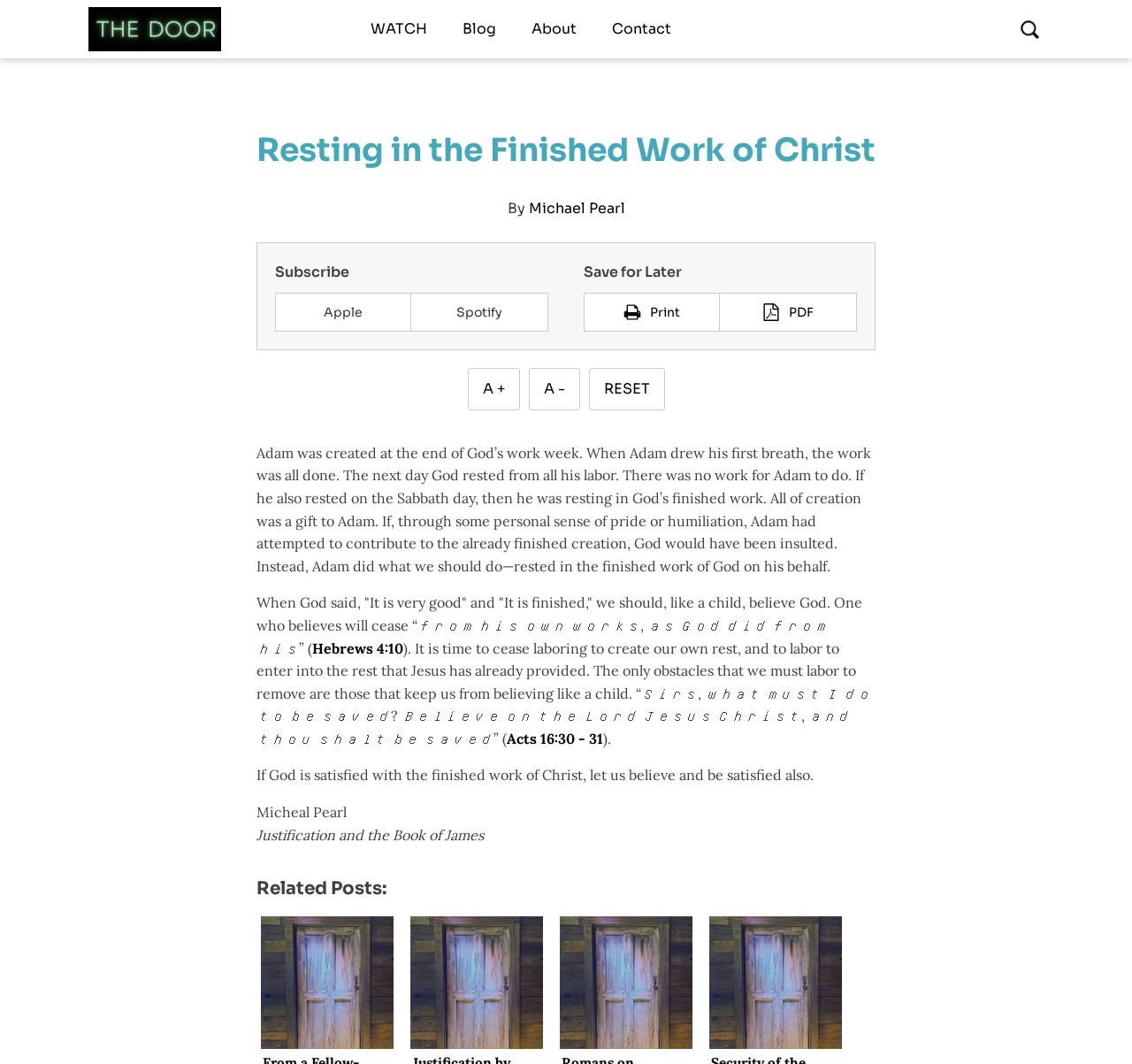Extract the main heading text from the webpage.

Resting in the Finished Work of Christ